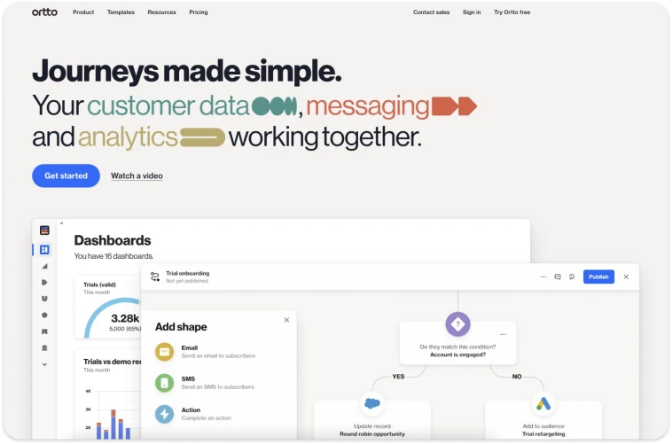Answer the following in one word or a short phrase: 
What type of communication options are available?

Email and SMS